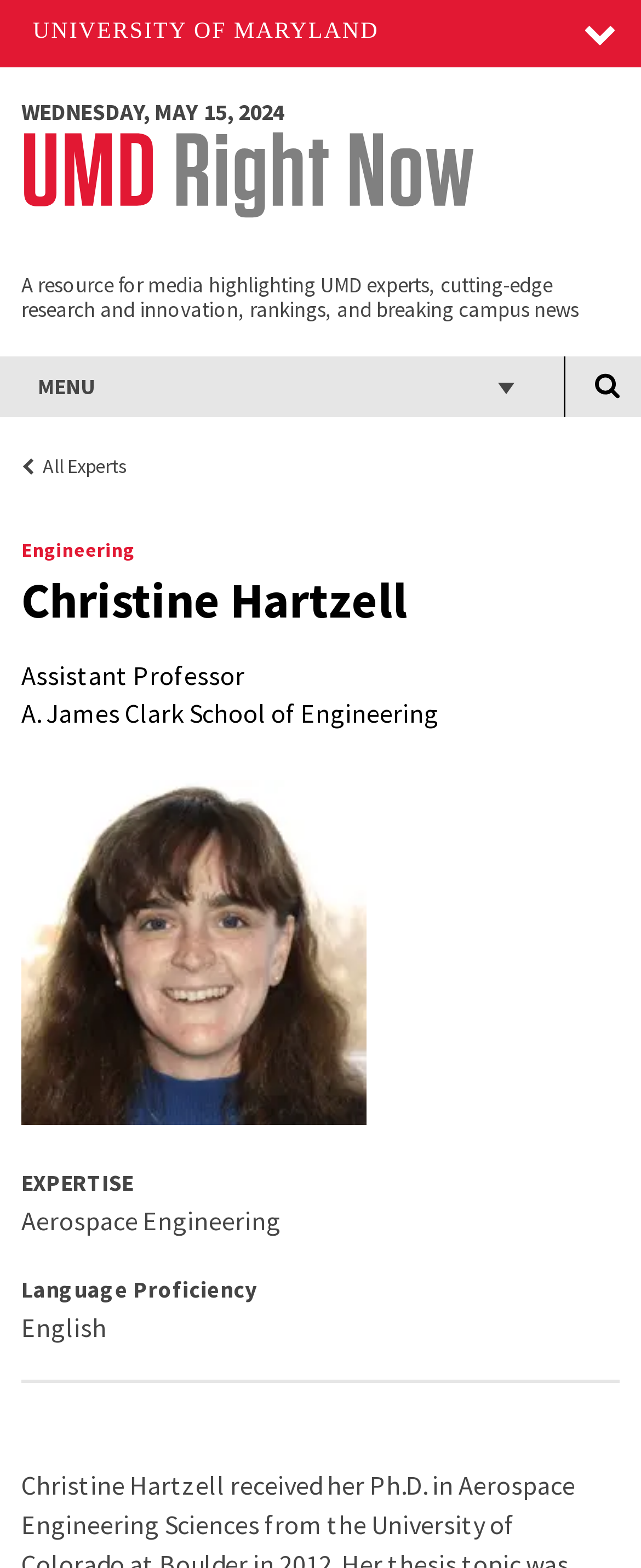What is the name of the school Christine Hartzell is affiliated with?
Based on the content of the image, thoroughly explain and answer the question.

The webpage mentions Christine Hartzell's affiliation with 'A. James Clark School of Engineering', which is located below her profession.